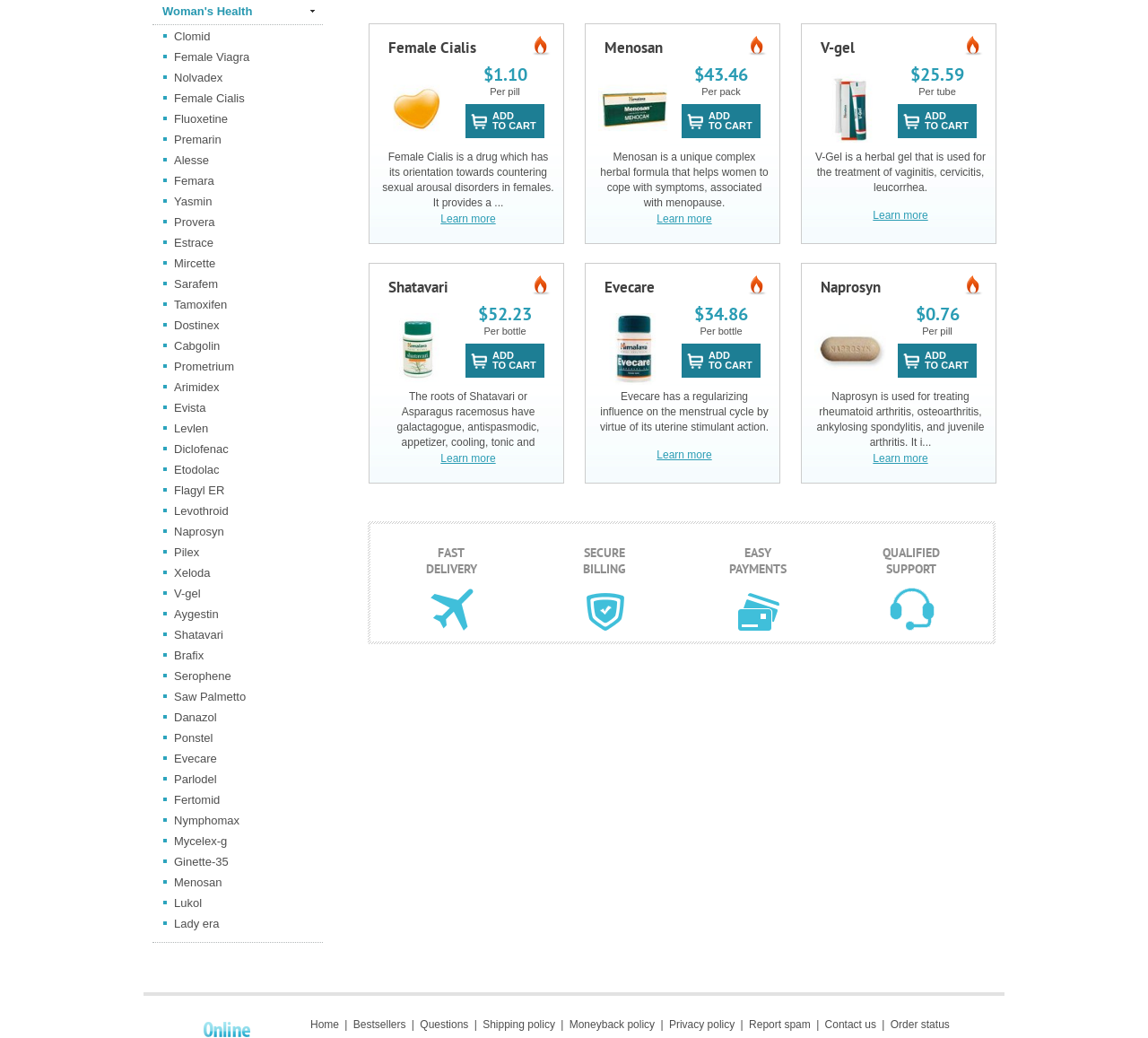Find the bounding box coordinates of the element to click in order to complete this instruction: "Click on the link to learn more about Evecare". The bounding box coordinates must be four float numbers between 0 and 1, denoted as [left, top, right, bottom].

[0.521, 0.432, 0.671, 0.444]